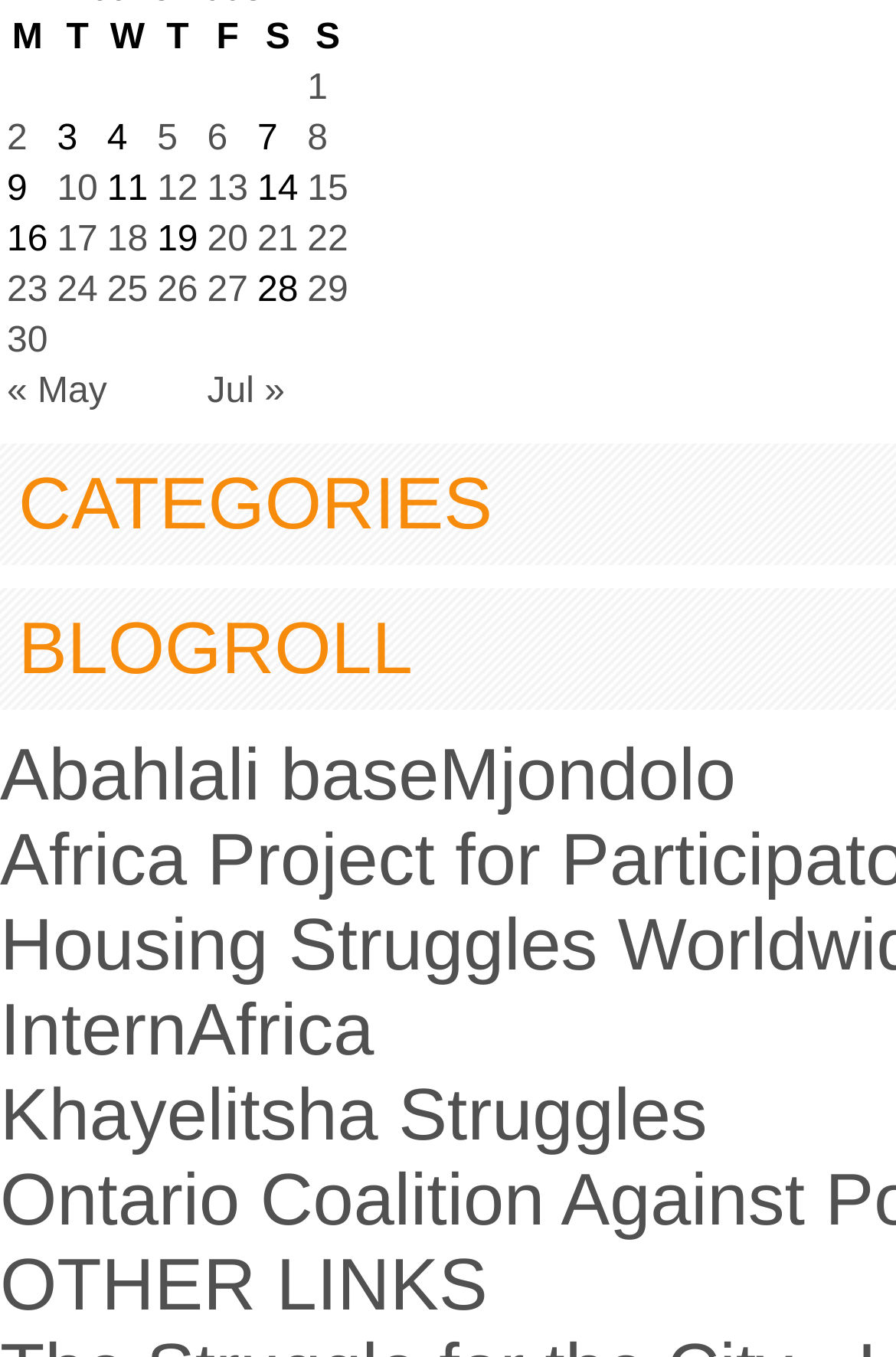Using the information from the screenshot, answer the following question thoroughly:
How many links are at the bottom of the page?

I counted the number of links at the bottom of the page, and there are 4 links in total, which are 'Abahlali baseMjondolo', 'InternAfrica', 'Khayelitsha Struggles', and 'OTHER LINKS'.